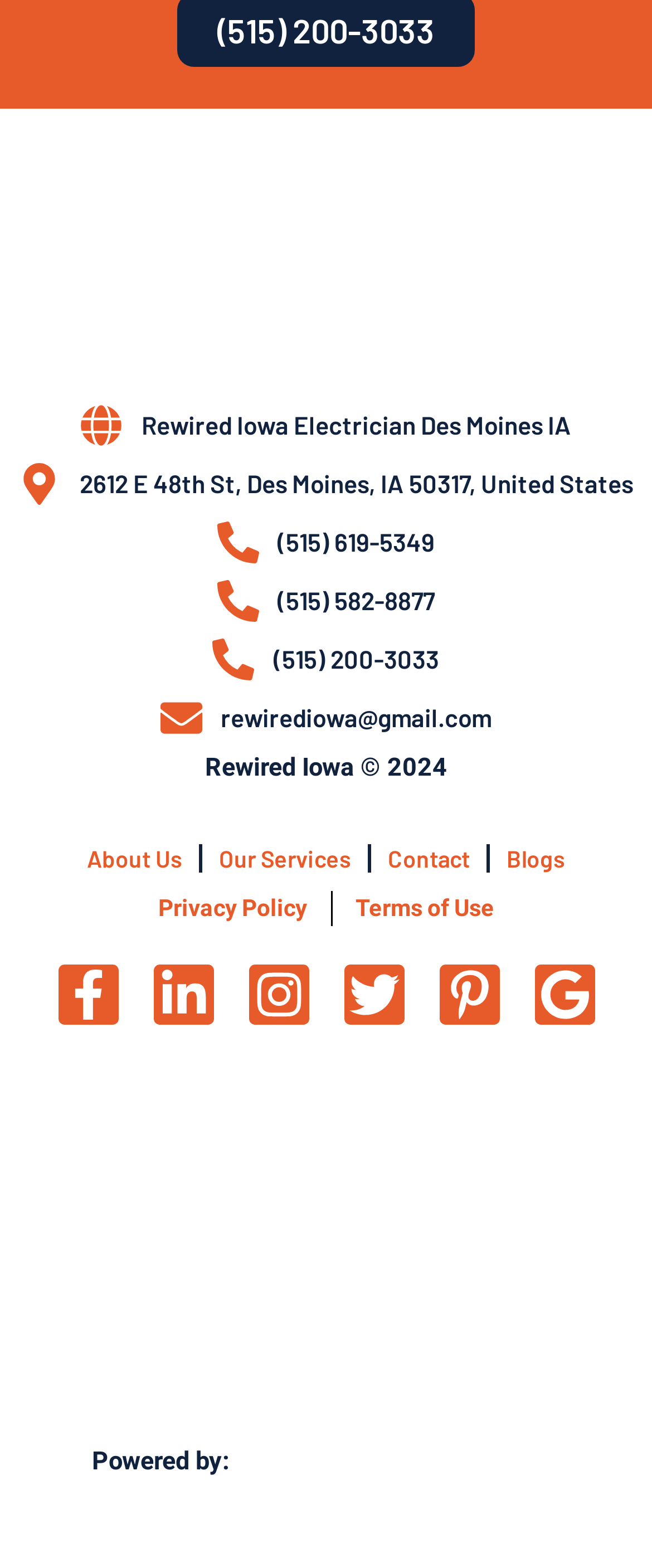Determine the bounding box coordinates of the clickable region to execute the instruction: "Visit Rewired Iowa Electrician Des Moines IA". The coordinates should be four float numbers between 0 and 1, denoted as [left, top, right, bottom].

[0.026, 0.257, 0.974, 0.284]